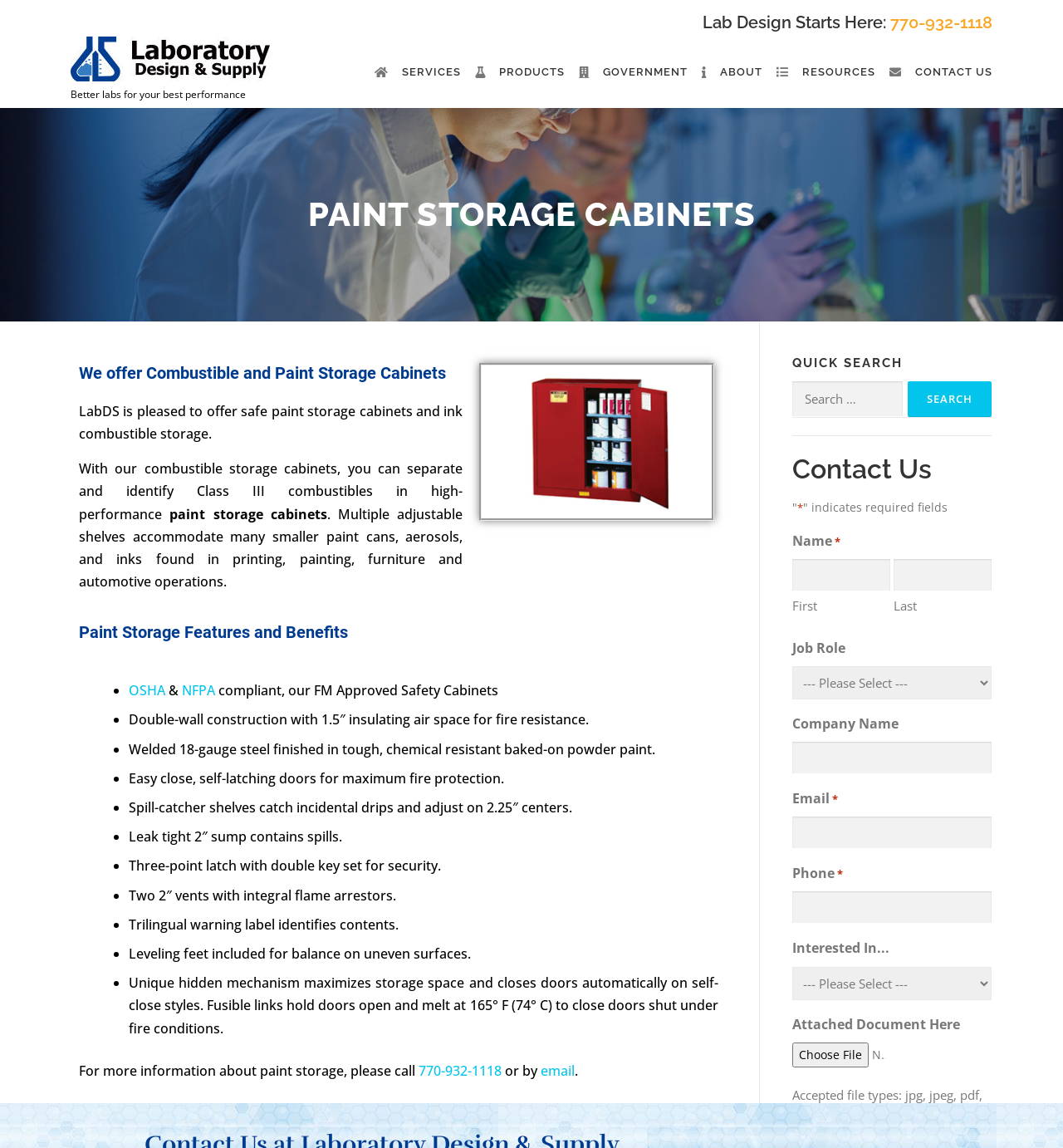Provide a single word or phrase answer to the question: 
What is the purpose of the spill-catcher shelves?

Catch incidental drips